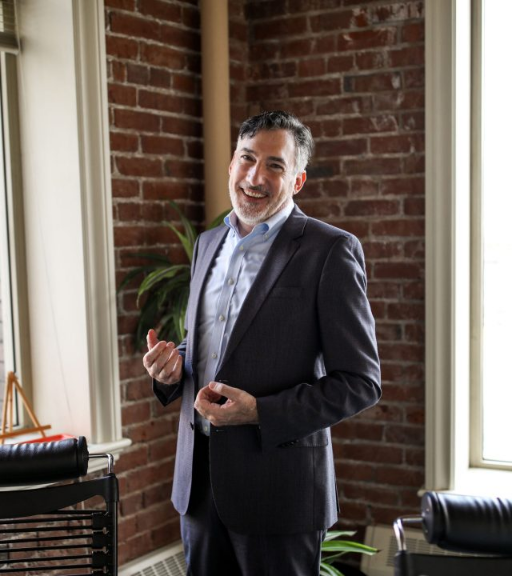What element adds a refreshing touch of nature to the environment?
Answer the question in a detailed and comprehensive manner.

The caption states that 'green plants introduce a refreshing touch of nature', which implies that the green plants are the element that adds a refreshing touch of nature to the environment.